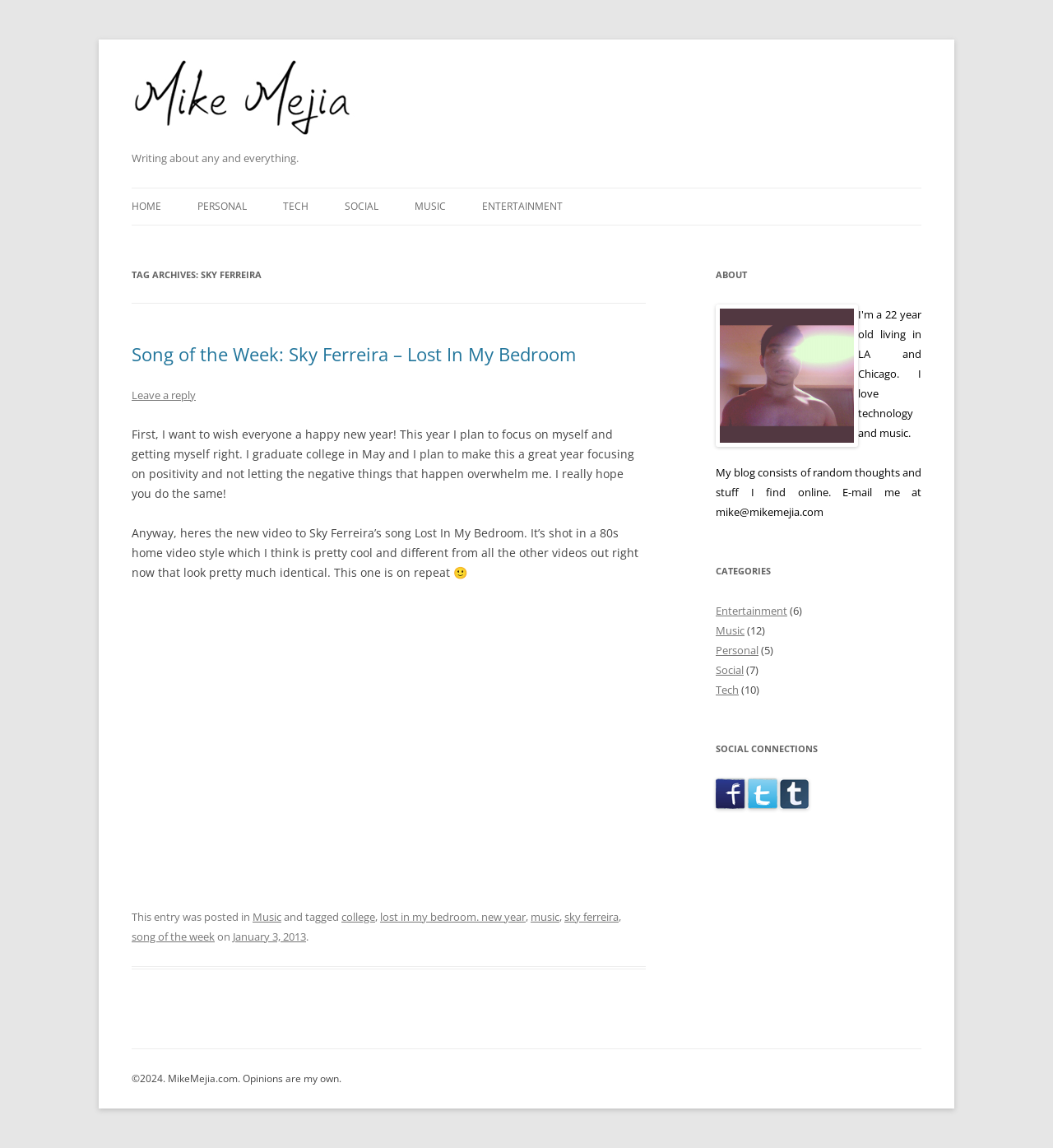What is the category of the blog post?
Give a thorough and detailed response to the question.

The category of the blog post can be determined by looking at the footer section of the webpage, which mentions 'This entry was posted in Music and tagged college, lost in my bedroom. new year, music, sky ferreira, song of the week'.